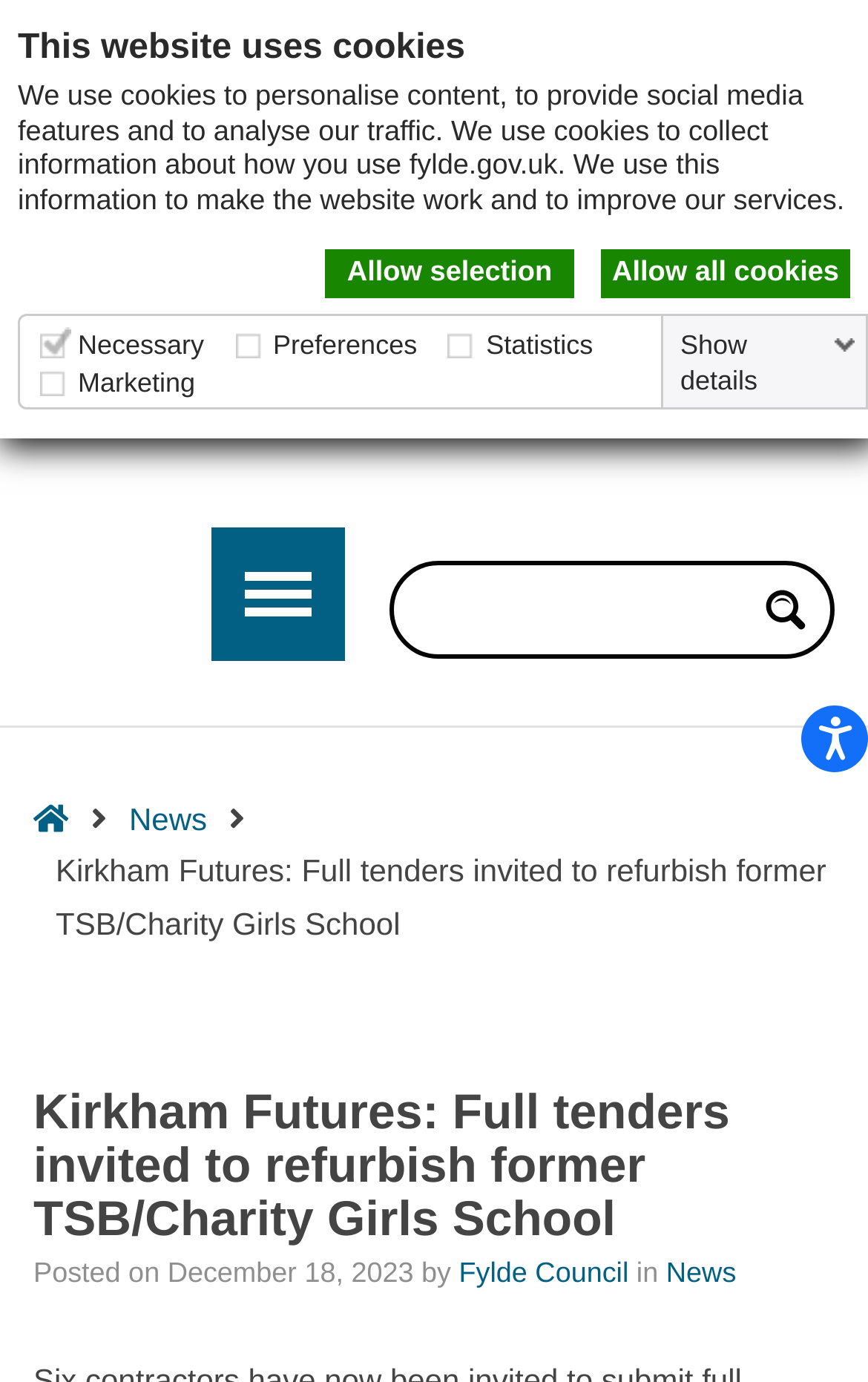What type of refurbishment is being invited for?
Using the image, answer in one word or phrase.

Former TSB/Charity Girls School